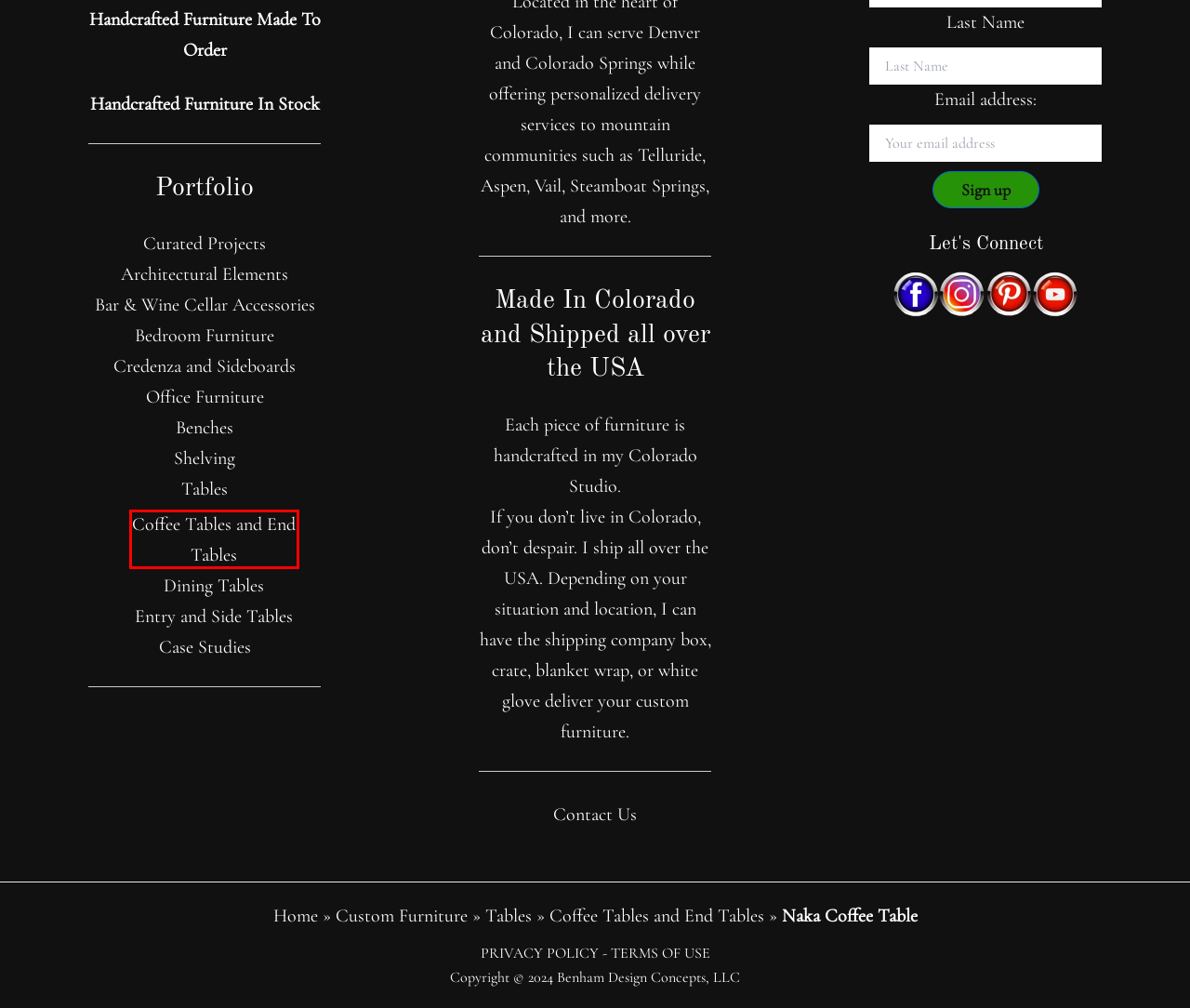You see a screenshot of a webpage with a red bounding box surrounding an element. Pick the webpage description that most accurately represents the new webpage after interacting with the element in the red bounding box. The options are:
A. Custom Tables - Handcrafted at Benham Design Concepts
B. Custom Furniture Design and Fabrication Art Studio - Colorado
C. Custom Furniture Design Services
D. Handcrafted Handcrafted Furniture Made To Order - Colorado
E. Jet Engine Coffee Table - Custom River Table - Custom Furniture
F. Japanese Inspired End Table - Custom Furniture
G. Custom Coffee Tables and End Tables - Denver Colorado
H. Elliptical End Table 3 Tiers | Custom End Table

G